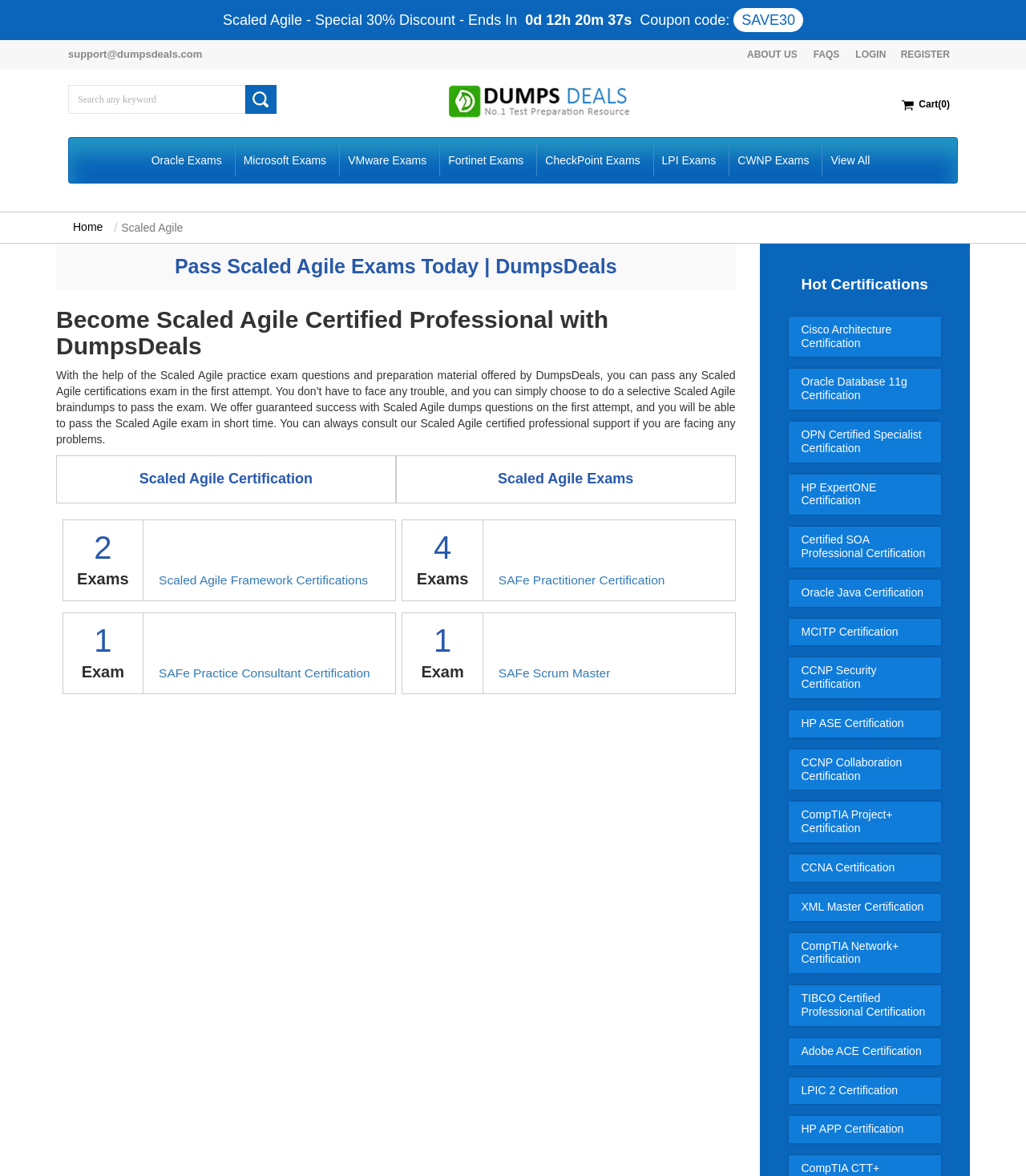Identify the coordinates of the bounding box for the element that must be clicked to accomplish the instruction: "View Scaled Agile Framework Certifications".

[0.155, 0.487, 0.359, 0.499]